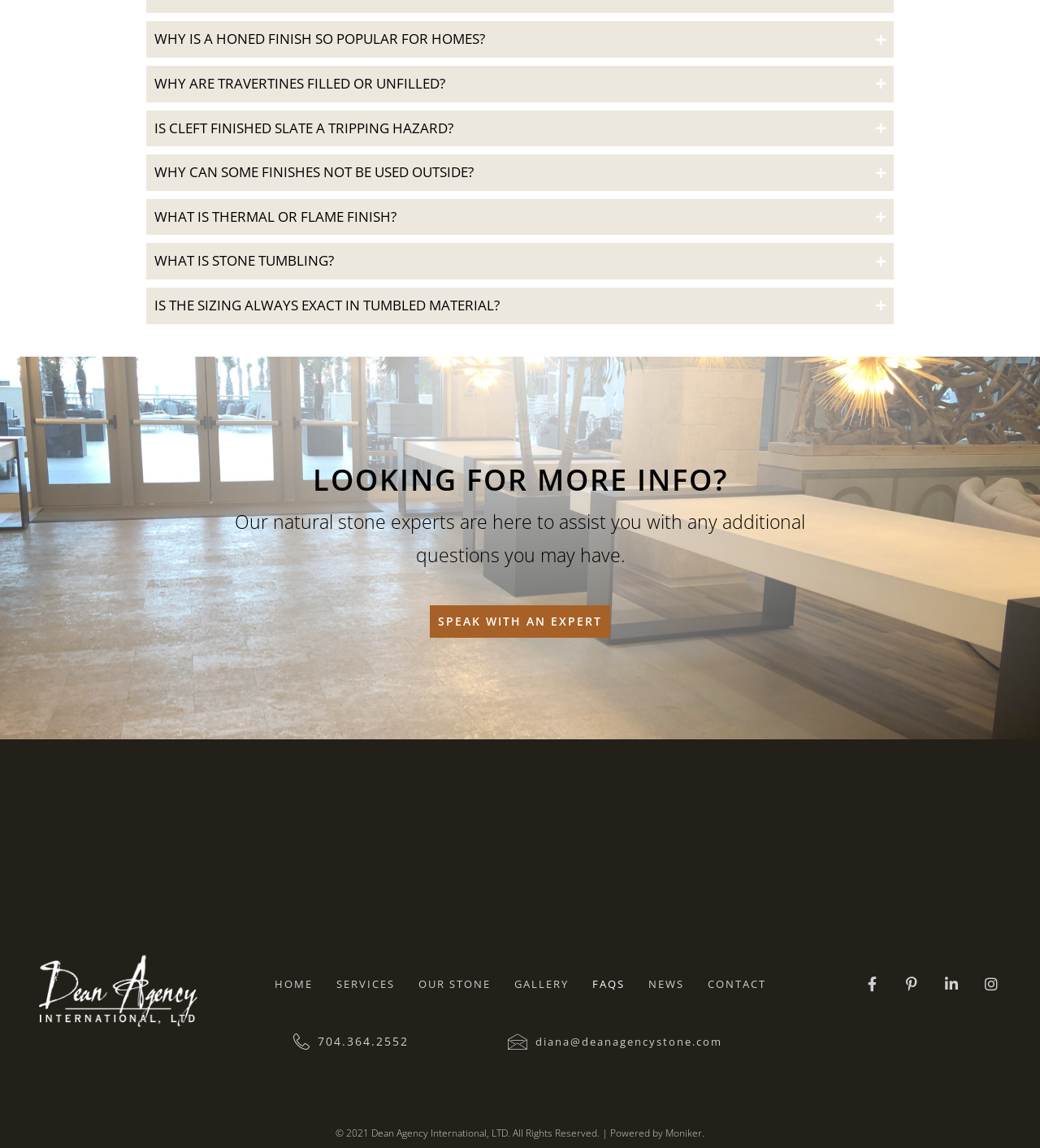Determine the bounding box coordinates for the area that should be clicked to carry out the following instruction: "Click the 'Facebook' button".

[0.823, 0.843, 0.854, 0.872]